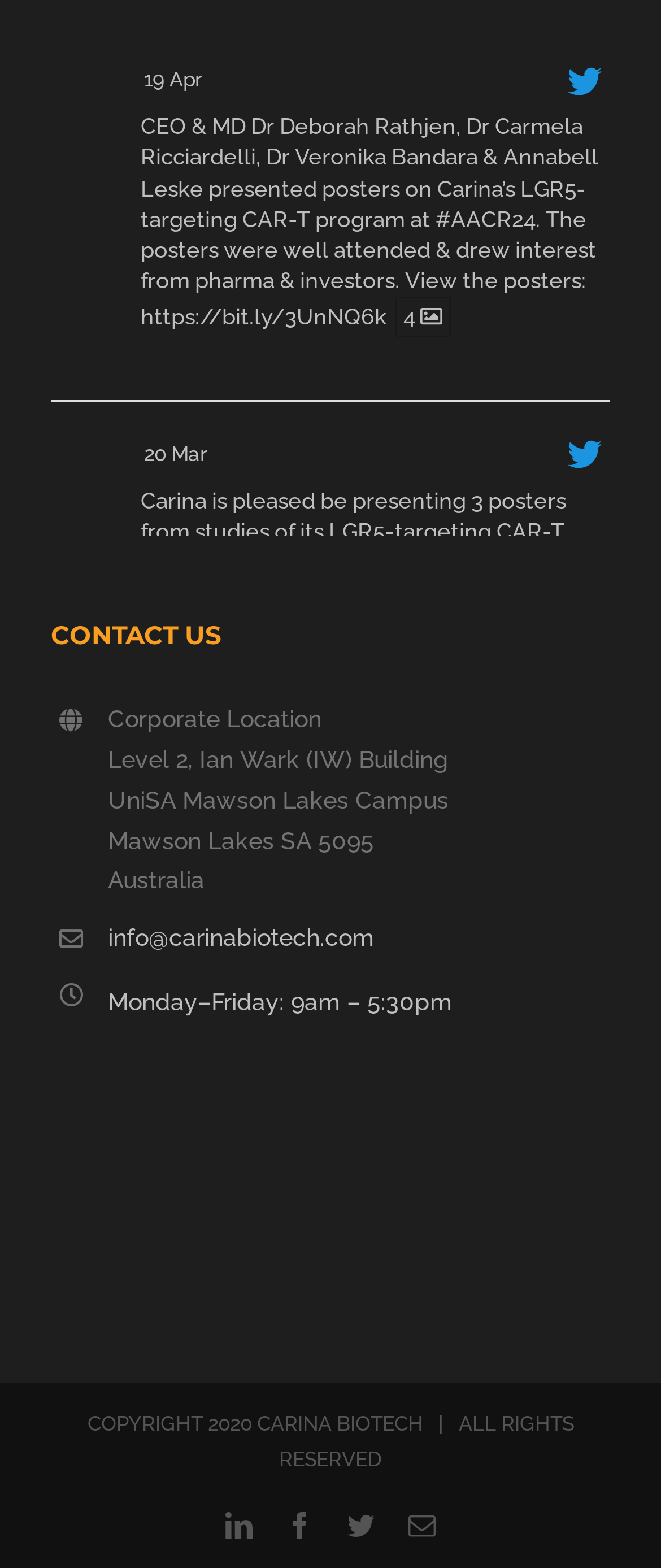Provide the bounding box coordinates in the format (top-left x, top-left y, bottom-right x, bottom-right y). All values are floating point numbers between 0 and 1. Determine the bounding box coordinate of the UI element described as: https://bit.ly/3PsG7RS

[0.346, 0.433, 0.703, 0.449]